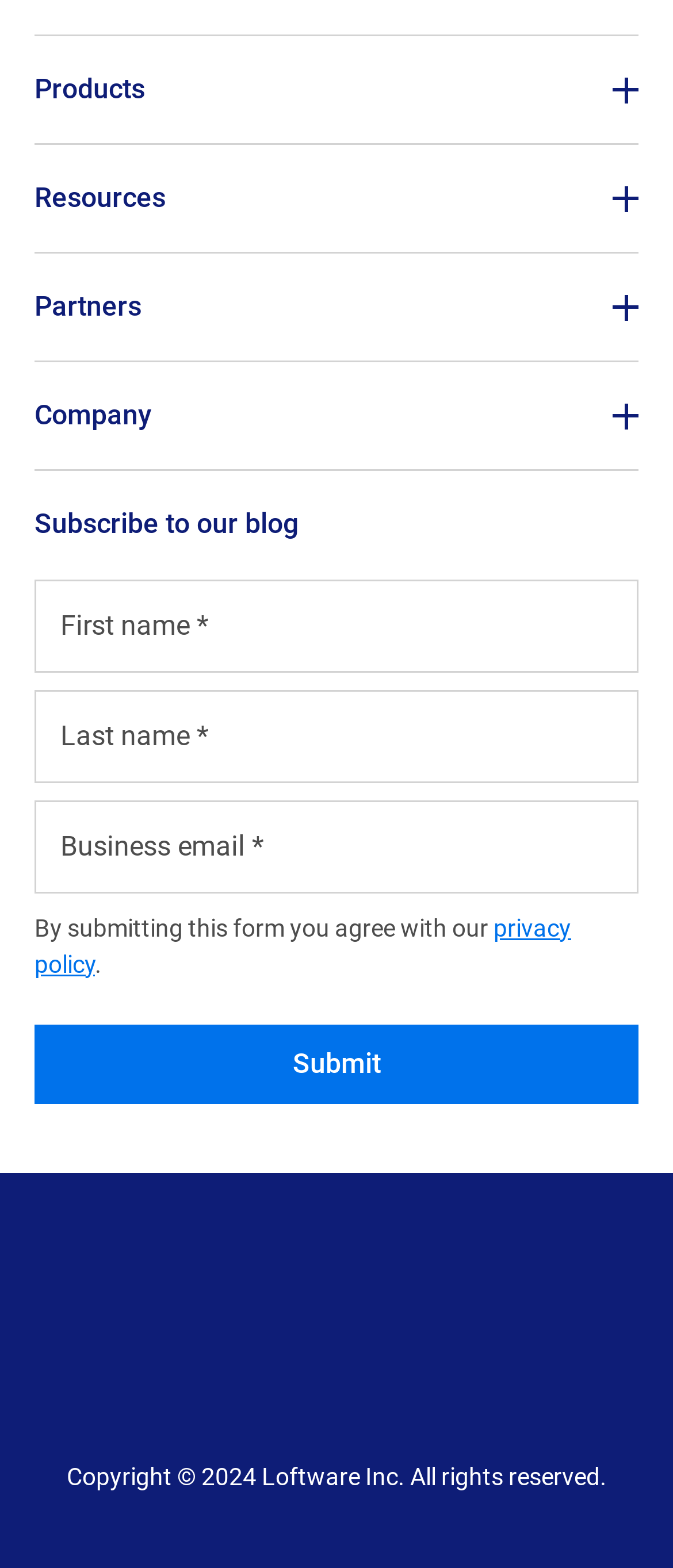Find the bounding box coordinates for the HTML element specified by: "value="Submit"".

None